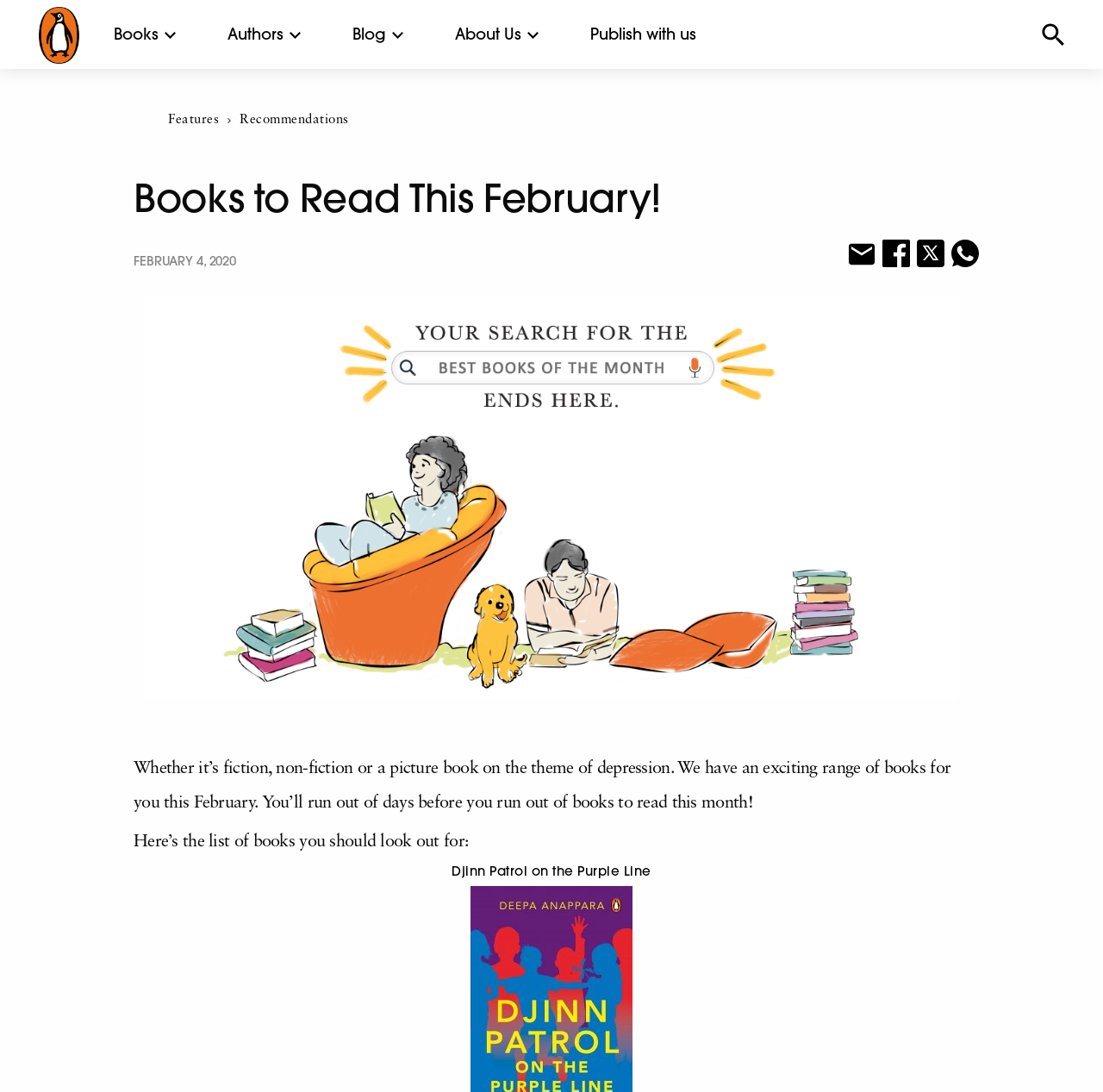Identify and provide the text of the main header on the webpage.

Books to Read This February!